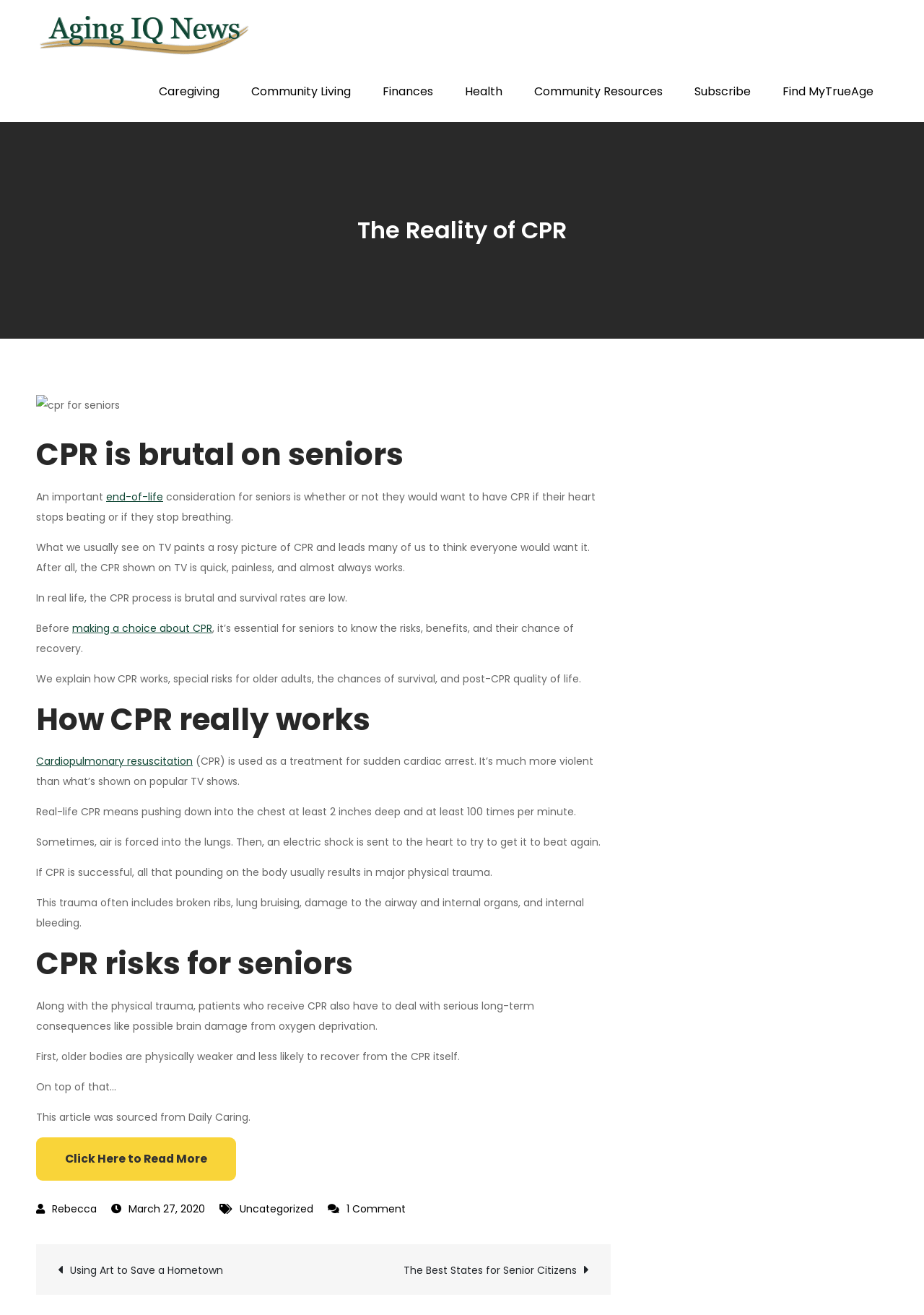Create a detailed summary of all the visual and textual information on the webpage.

The webpage is about the reality of CPR, specifically its effects on seniors. At the top, there is a logo and a link to "Aging I.Q. News" on the left, and a navigation menu with several links to different categories such as "Caregiving", "Community Living", "Finances", and more on the right.

Below the navigation menu, there is a heading that reads "The Reality of CPR" followed by an article. The article starts with a figure, which is an image related to CPR for seniors. The text explains that CPR is brutal on seniors and that it's essential for them to know the risks, benefits, and their chance of recovery.

The article is divided into several sections, including "How CPR really works", "CPR risks for seniors", and more. In the "How CPR really works" section, it explains that CPR is a violent process that involves pushing down into the chest and forcing air into the lungs, which can result in major physical trauma.

In the "CPR risks for seniors" section, it highlights the physical trauma and long-term consequences that seniors may face, including brain damage and broken ribs. The article also mentions that older bodies are physically weaker and less likely to recover from CPR.

At the bottom of the article, there are links to read more, as well as information about the author and the date the article was published. There is also a navigation menu with links to other posts, including "Using Art to Save a Hometown" and "The Best States for Senior Citizens".